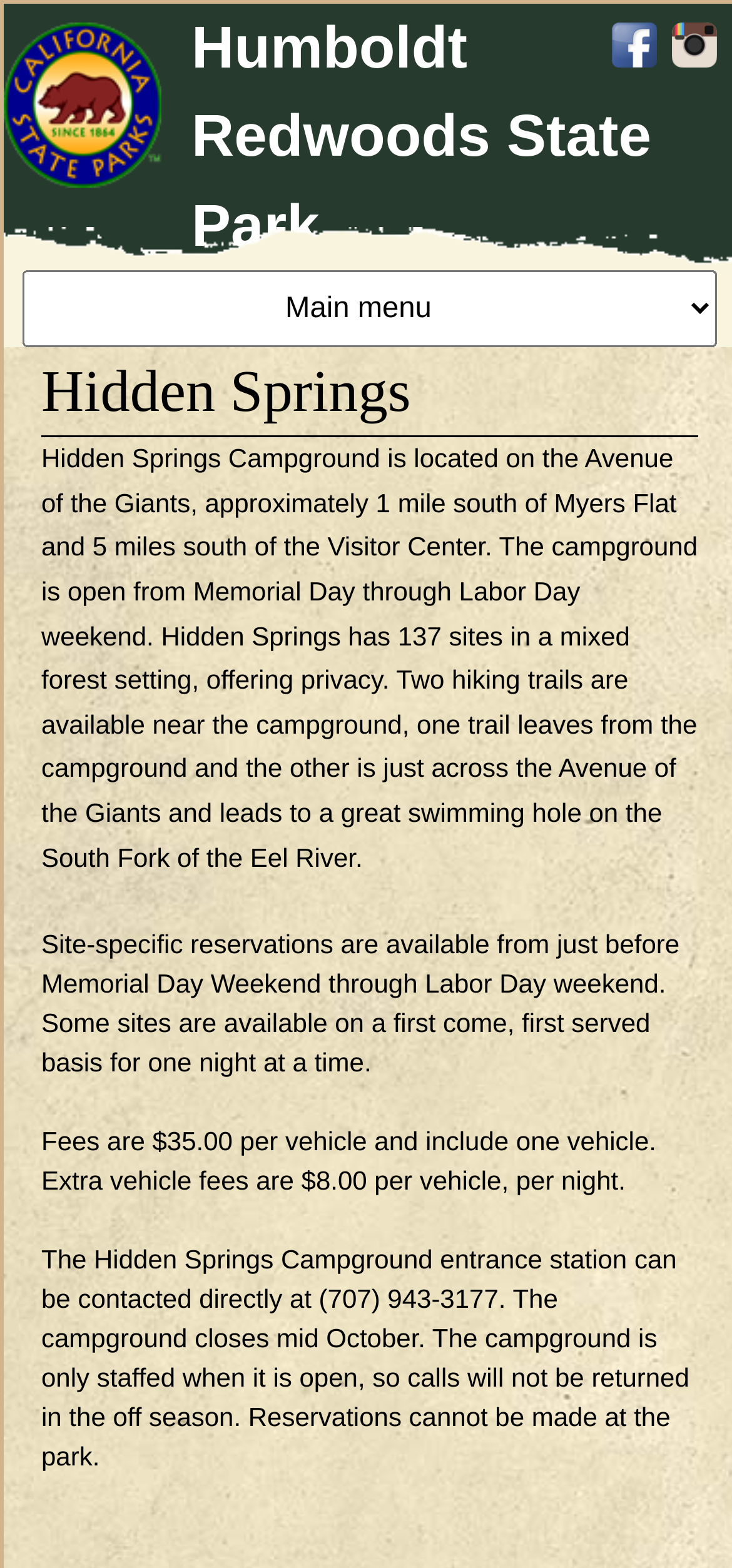When is the Hidden Springs Campground open?
Ensure your answer is thorough and detailed.

I determined the answer by reading the StaticText element that describes the campground's operating season, which states 'The campground is open from Memorial Day through Labor Day weekend'.